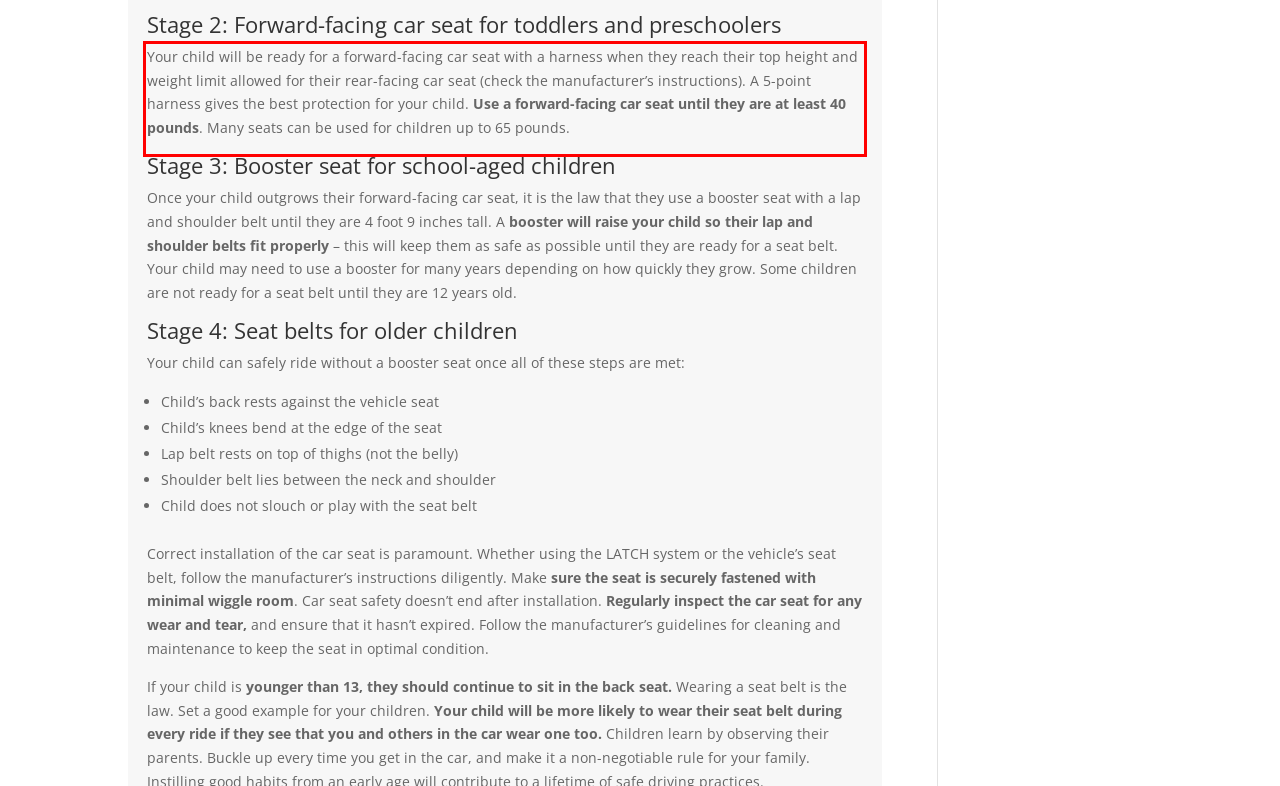Given a screenshot of a webpage, identify the red bounding box and perform OCR to recognize the text within that box.

Your child will be ready for a forward-facing car seat with a harness when they reach their top height and weight limit allowed for their rear-facing car seat (check the manufacturer’s instructions). A 5-point harness gives the best protection for your child. Use a forward-facing car seat until they are at least 40 pounds. Many seats can be used for children up to 65 pounds.